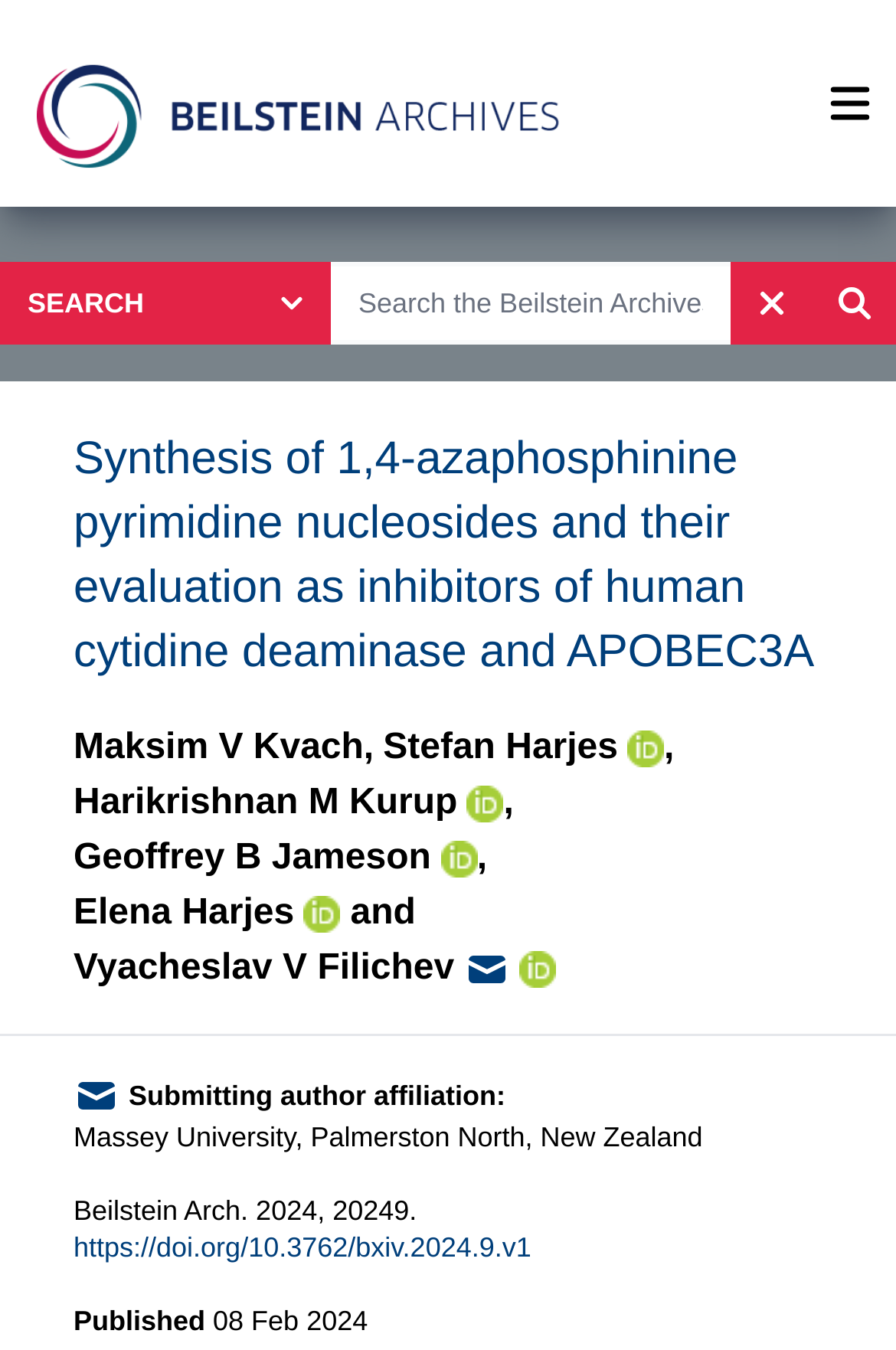Provide a brief response in the form of a single word or phrase:
What is the publication date of the article?

08 Feb 2024